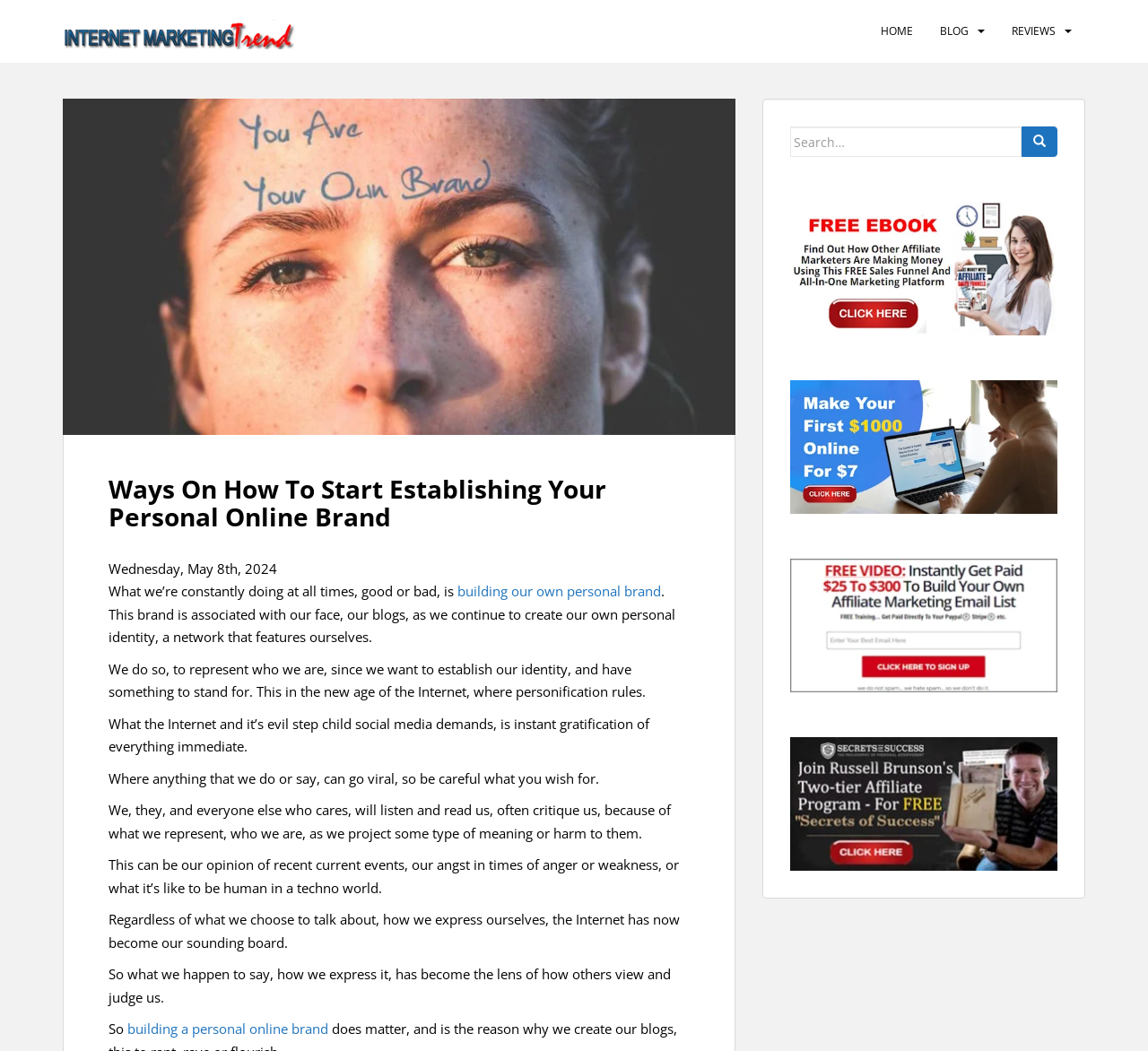Please provide a short answer using a single word or phrase for the question:
What is the topic of the article?

Personal online brand